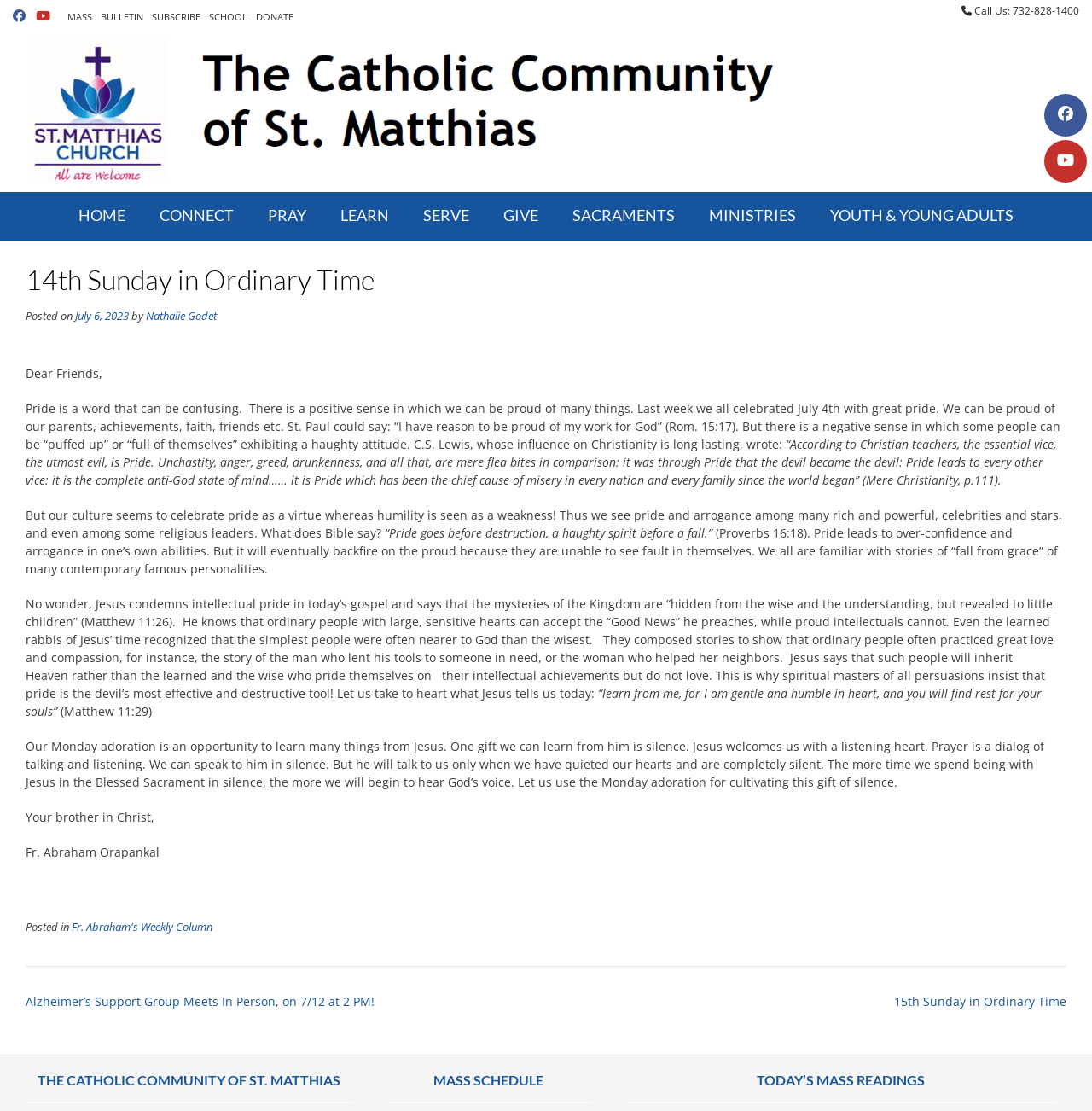What is the name of the author of the reflection on the 14th Sunday in Ordinary Time?
Please analyze the image and answer the question with as much detail as possible.

The name of the author can be found at the end of the main content area, which is signed off with 'Your brother in Christ, Fr. Abraham Orapankal'.